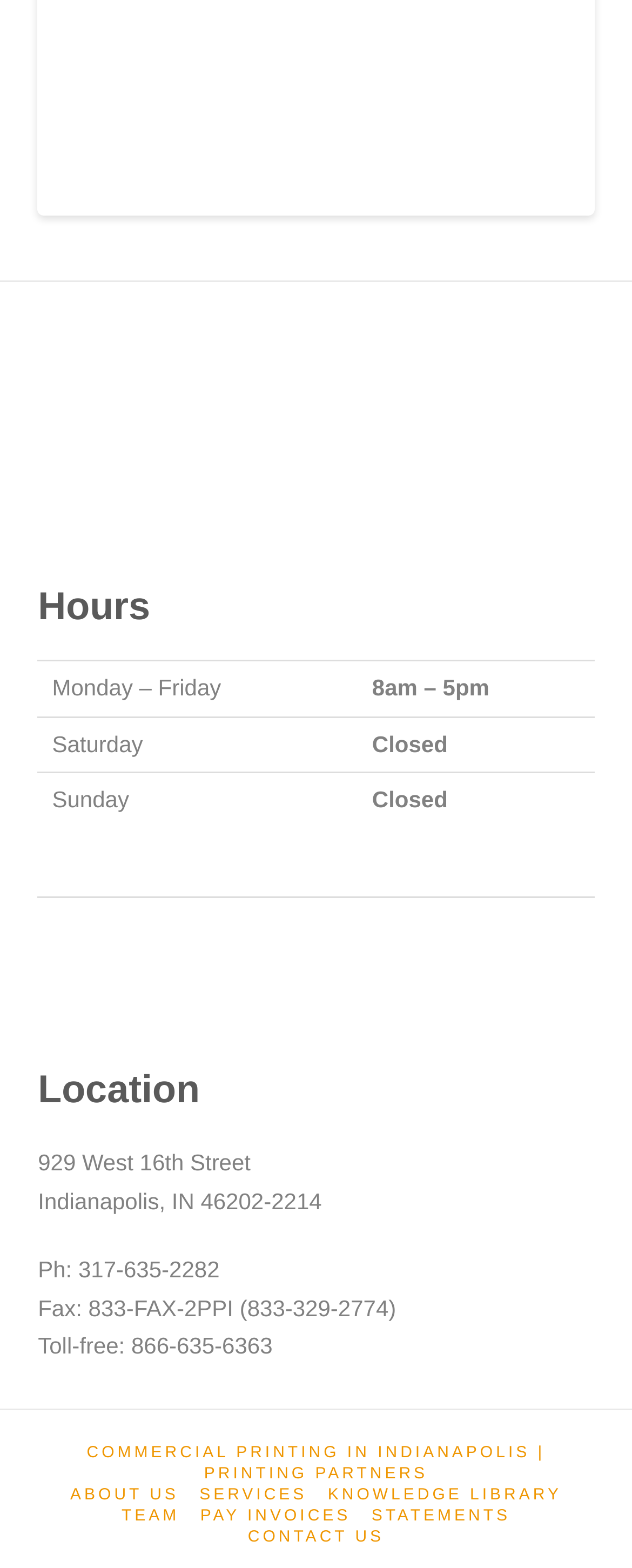Refer to the image and provide an in-depth answer to the question: 
What is the address of the business?

I found the address by looking at the static text elements below the 'Location' heading. The elements have the text '929 West 16th Street' and 'Indianapolis, IN 46202-2214', which together form the address of the business.